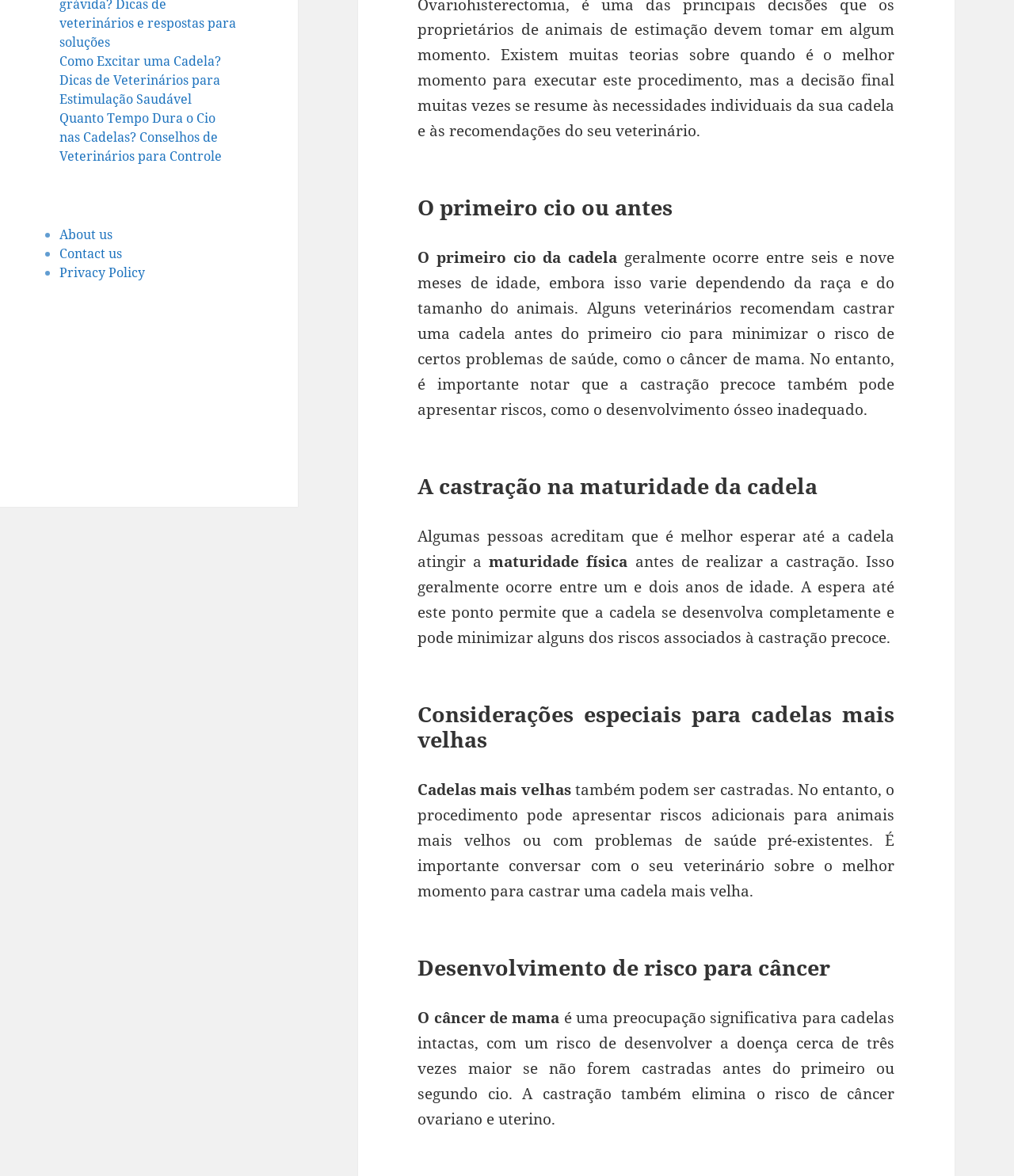Predict the bounding box of the UI element that fits this description: "Privacy Policy".

[0.059, 0.225, 0.143, 0.239]